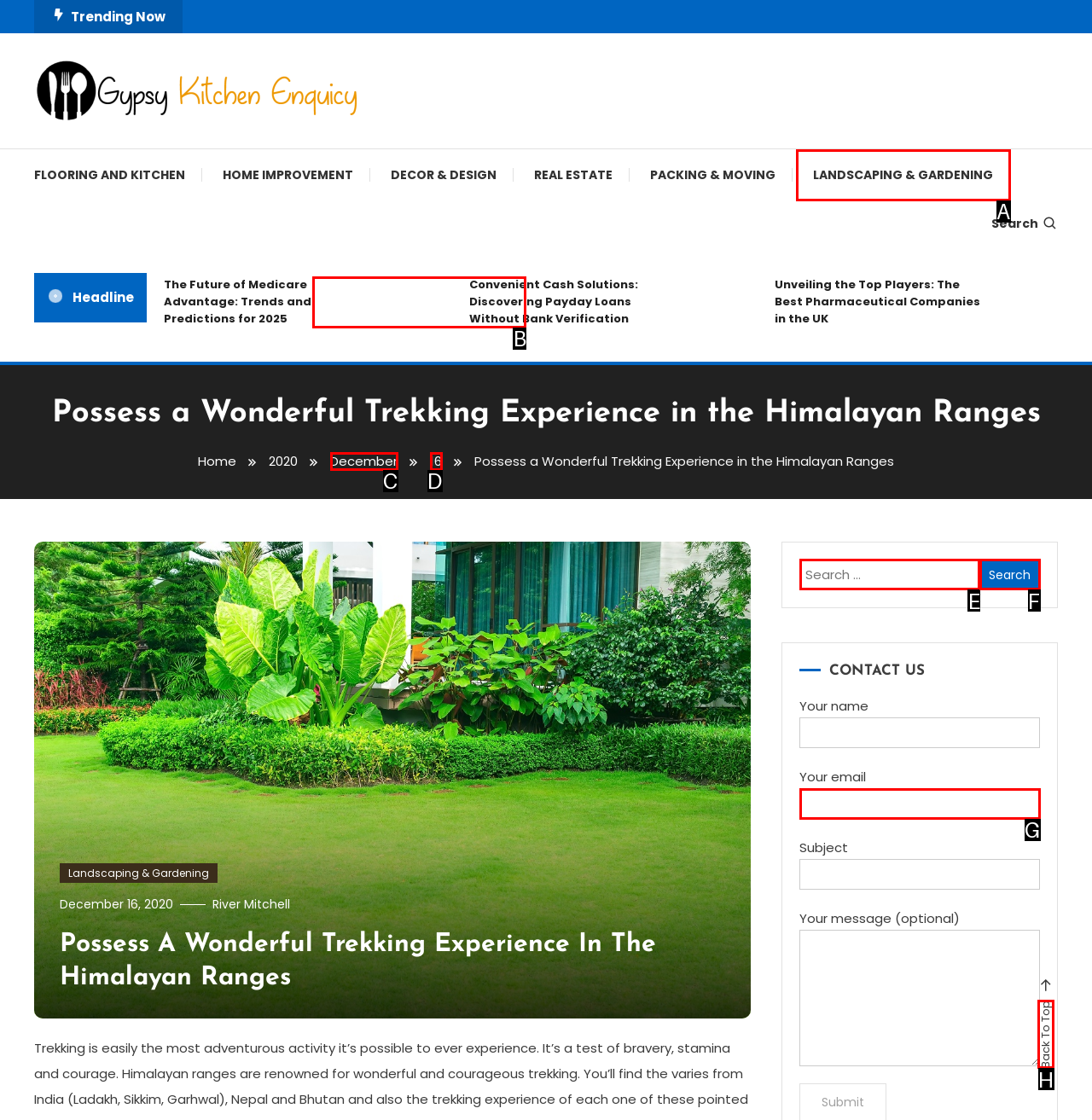Select the correct UI element to complete the task: Click the link to learn more about The Walking Dead TV series
Please provide the letter of the chosen option.

None